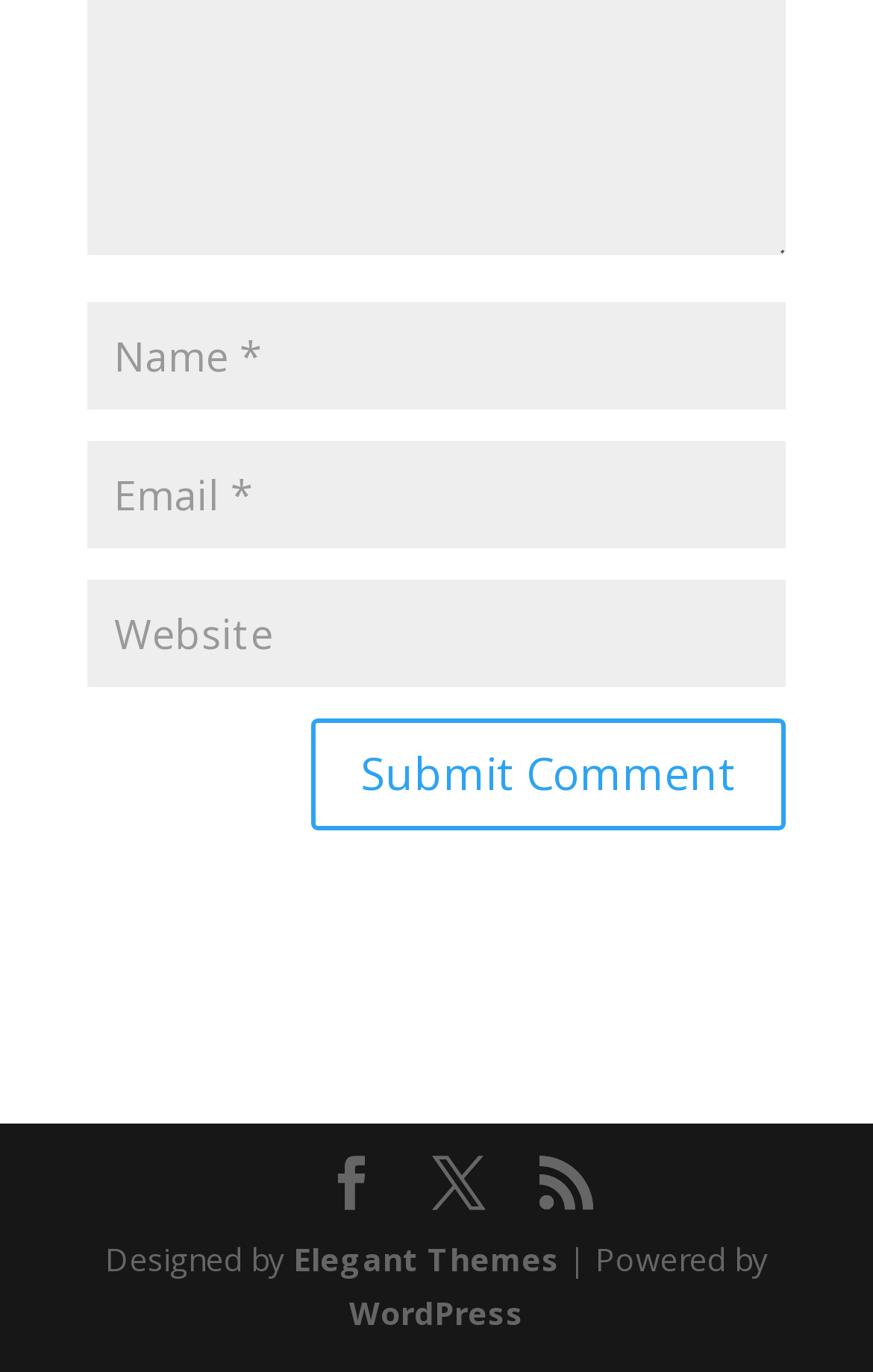Consider the image and give a detailed and elaborate answer to the question: 
What is the theme of the webpage?

The webpage has a footer section with a link labeled 'Elegant Themes', suggesting that the theme of the webpage is designed by Elegant Themes.